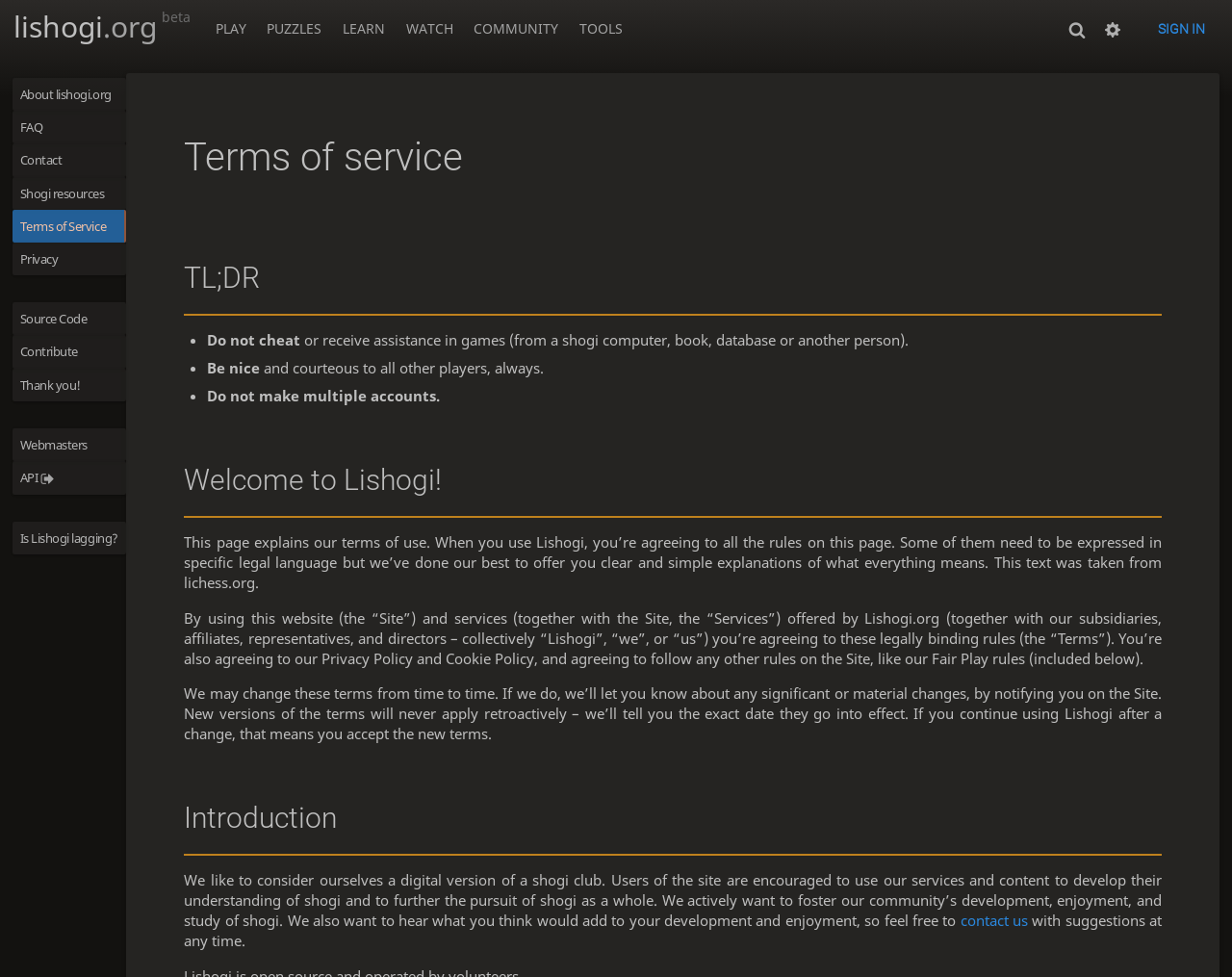Detail the various sections and features of the webpage.

The webpage is a terms of service page for a free online shogi server called Lishogi.org. At the top, there are several links to different sections of the website, including "PLAY", "PUZZLES", "LEARN", "WATCH", "COMMUNITY", and "TOOLS". On the right side of the top section, there are links to "y" and "%" symbols, as well as a "Preferences" button.

Below the top section, there is a "SIGN IN" link on the right side. On the left side, there are several links to pages such as "About lishogi.org", "FAQ", "Contact", and "Terms of Service".

The main content of the page is divided into several sections. The first section is titled "Terms of service" and has a brief introduction to the terms of use. The second section is titled "TL;DR" and lists three rules: "Do not cheat", "Be nice", and "Do not make multiple accounts".

The third section is titled "Welcome to Lishogi!" and explains that the page outlines the terms of use for the website. The section also mentions that the terms may be changed in the future and that users will be notified of any significant changes.

The fourth section is titled "Introduction" and describes Lishogi.org as a digital shogi club that aims to foster the development and enjoyment of shogi among its users. The section also invites users to contact the website with suggestions for improvement.

Throughout the page, there are no images, but there are several headings and blocks of text that explain the terms of use and the purpose of the website.